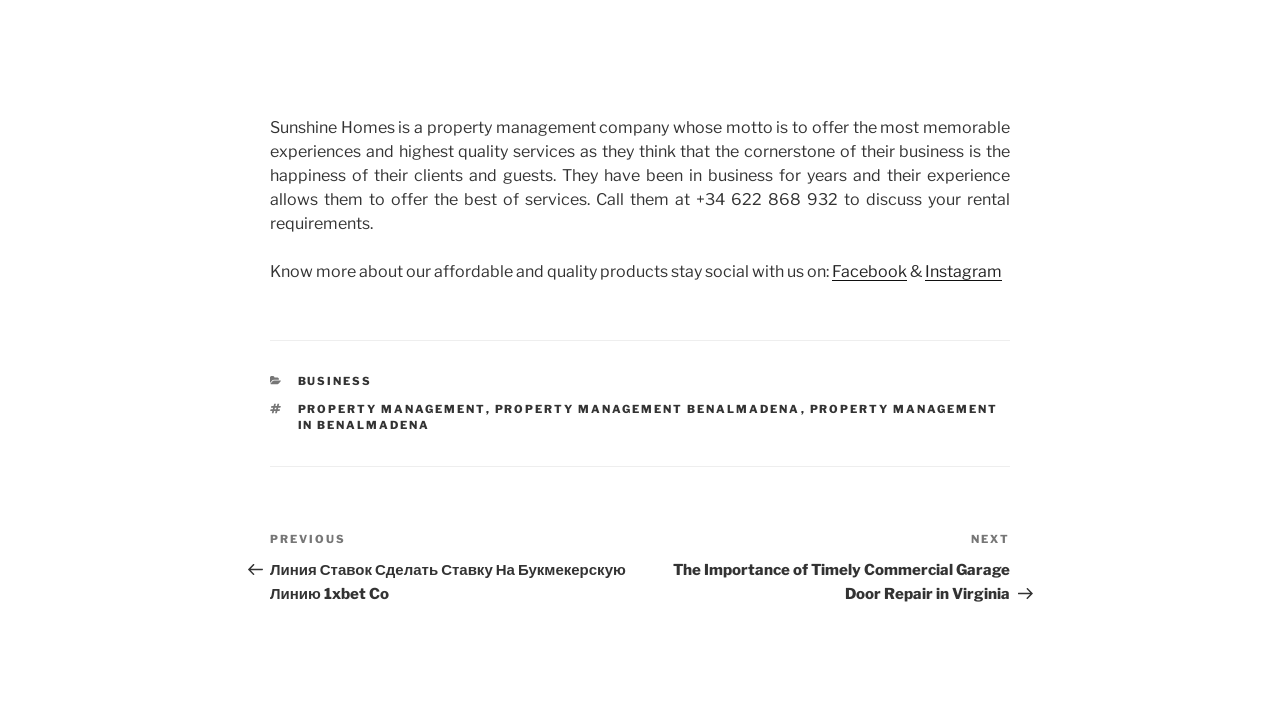Determine the bounding box for the UI element that matches this description: "Business".

[0.232, 0.531, 0.291, 0.551]